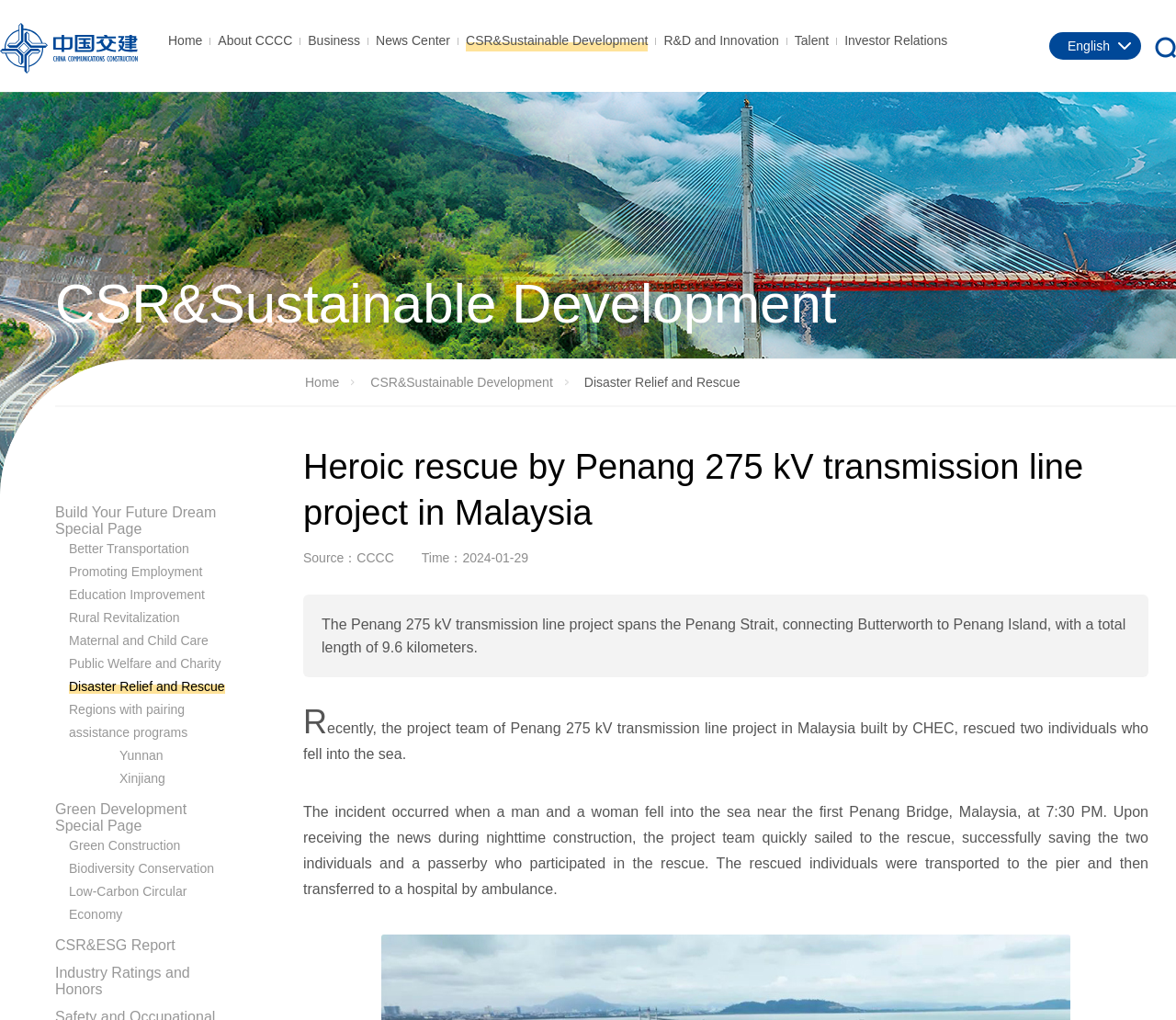Examine the image carefully and respond to the question with a detailed answer: 
What is the topic of the news article?

The topic of the news article is a heroic rescue, as indicated by the heading 'Heroic rescue by Penang 275 kV transmission line project in Malaysia' and the subsequent text describing the rescue.